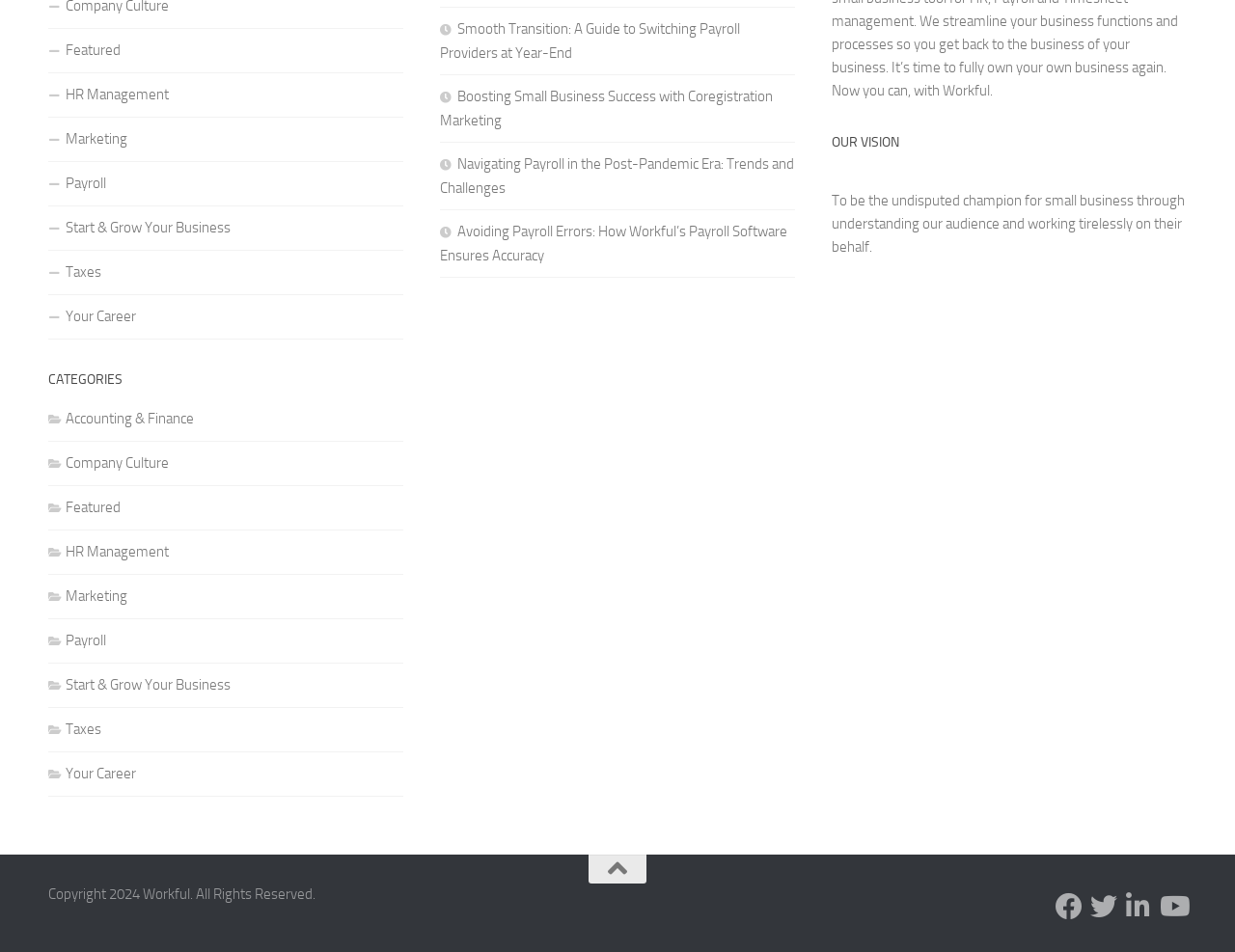What are the main categories on this webpage?
Kindly give a detailed and elaborate answer to the question.

The main categories on this webpage are listed under the heading 'CATEGORIES', which includes links to various topics such as Accounting & Finance, Company Culture, Featured, and more.